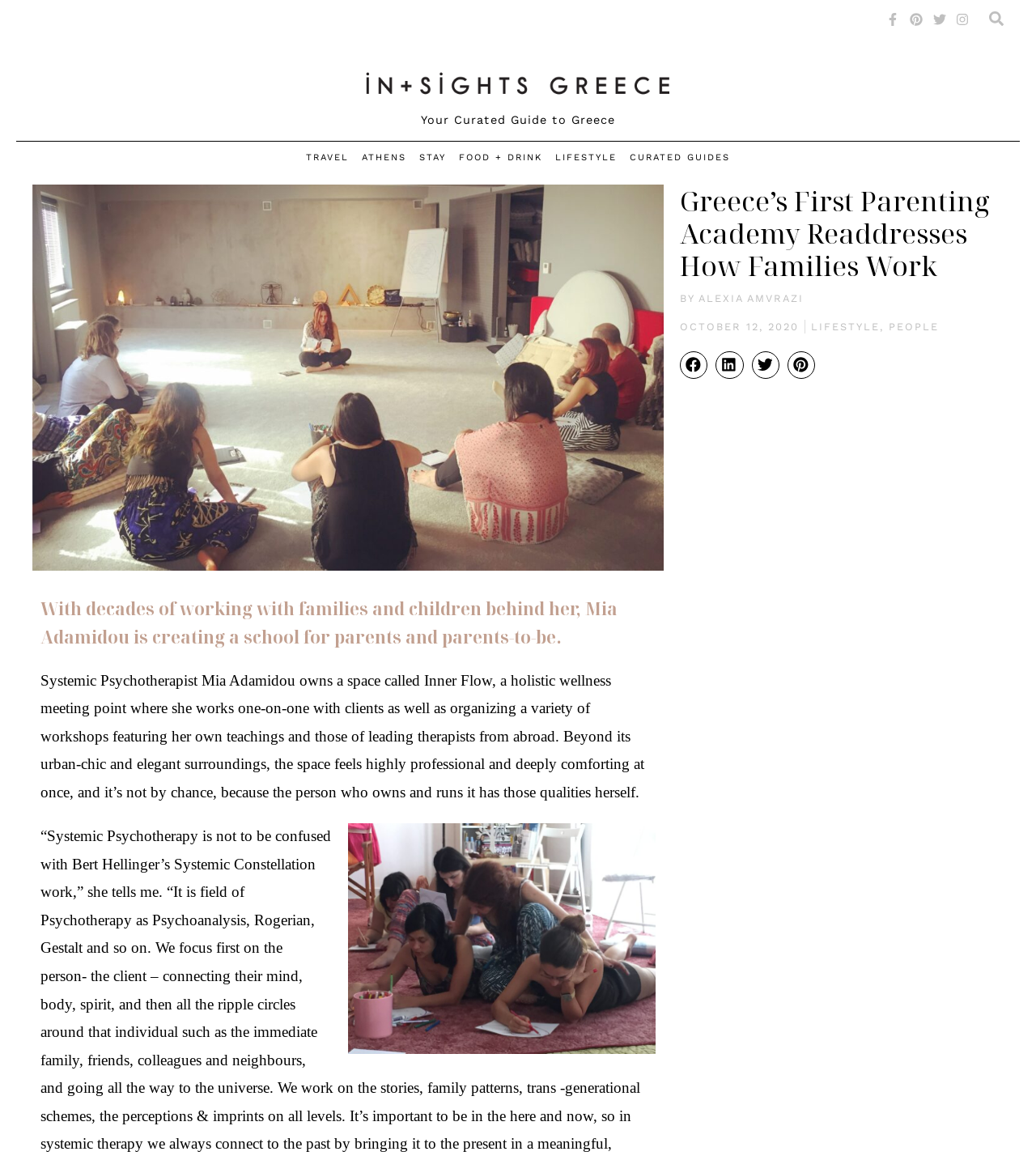What is the name of the website? Look at the image and give a one-word or short phrase answer.

Insights Greece